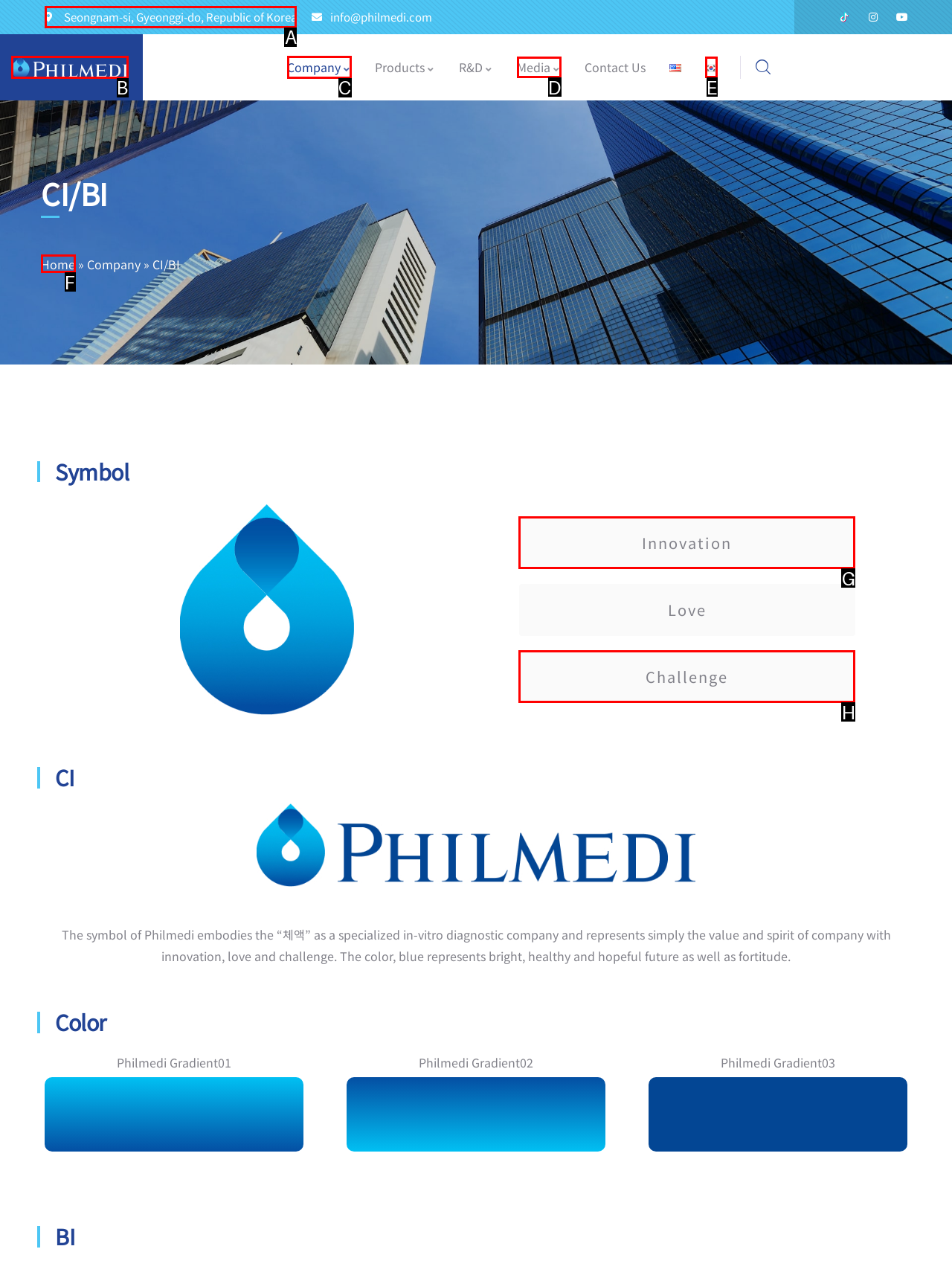Determine which letter corresponds to the UI element to click for this task: Learn about the company
Respond with the letter from the available options.

C